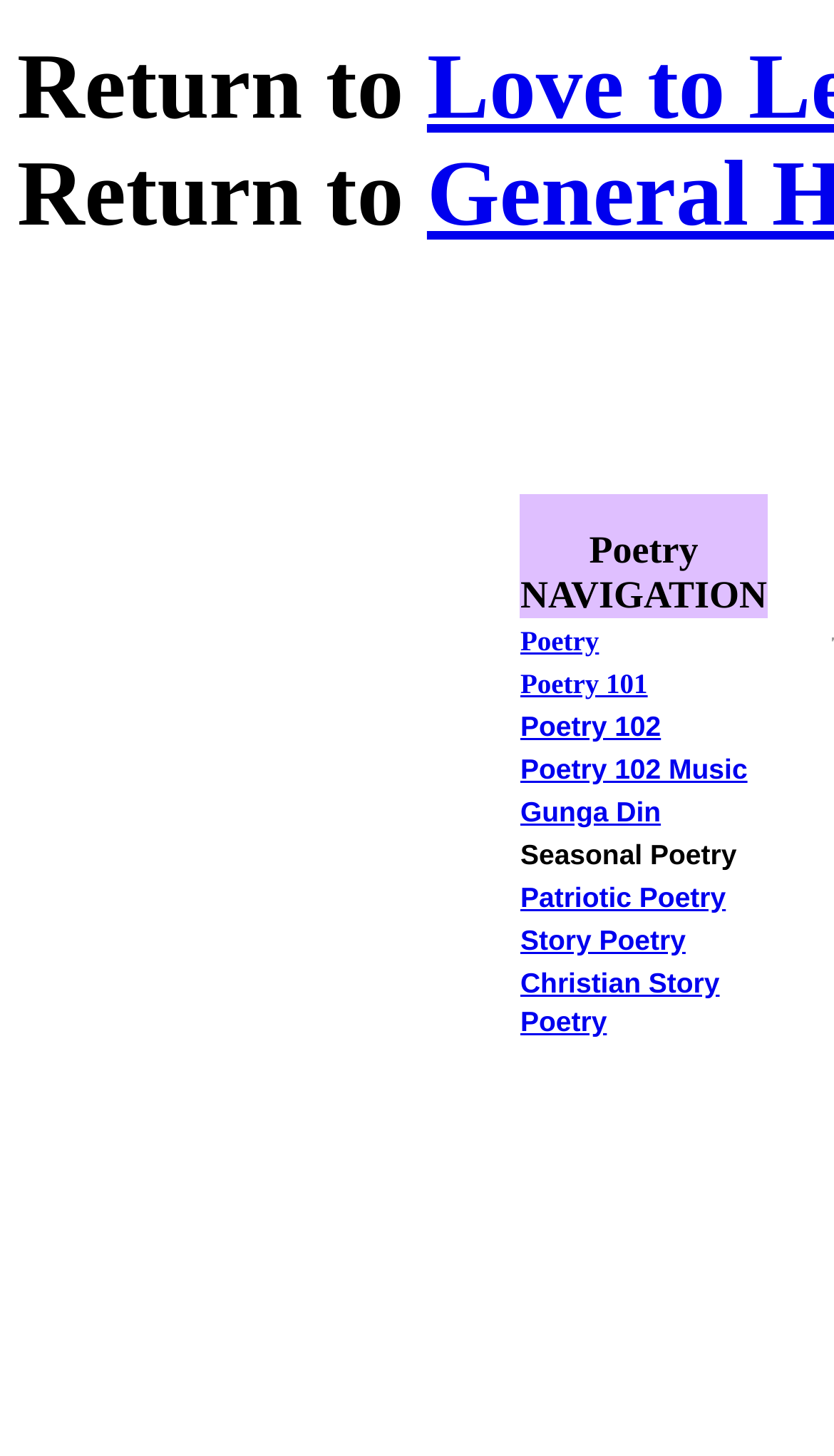Offer a meticulous description of the webpage's structure and content.

The webpage is titled "Seasonal Poetry --- Love to Learn Place.com" and appears to be a poetry navigation page. At the top left, there is a "Return to" text. Below it, there is a table with multiple rows, each containing a link to a different poetry category. The categories include "Poetry", "Poetry 101", "Poetry 102", "Poetry 102 Music", "Gunga Din", "Seasonal Poetry", "Patriotic Poetry", "Story Poetry", and "Christian Story Poetry". These links are positioned in a vertical column, with each link below the previous one. 

To the right of the table, there is a small image, located near the bottom right corner of the page.